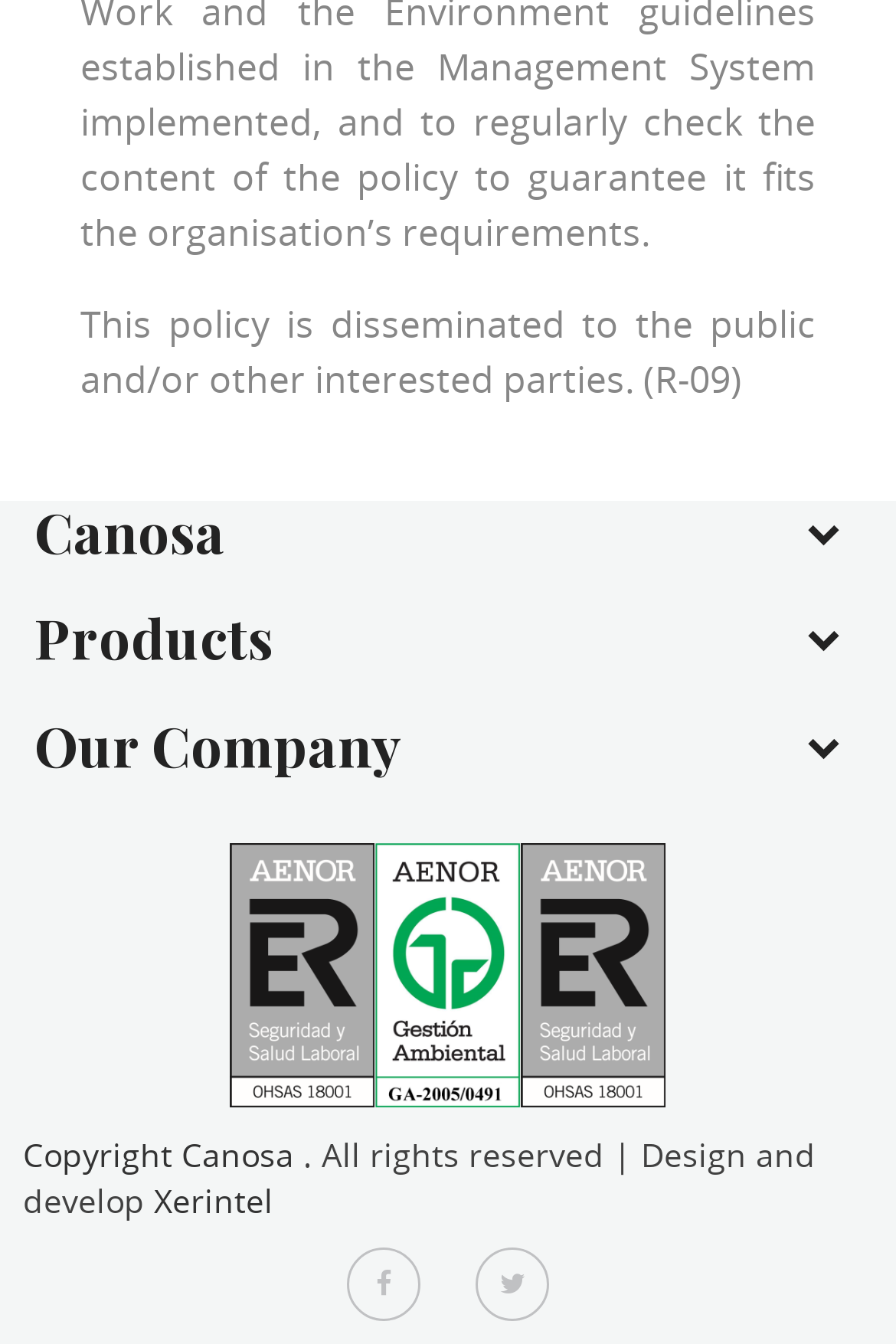What is the name of the company?
Based on the image content, provide your answer in one word or a short phrase.

Canosa